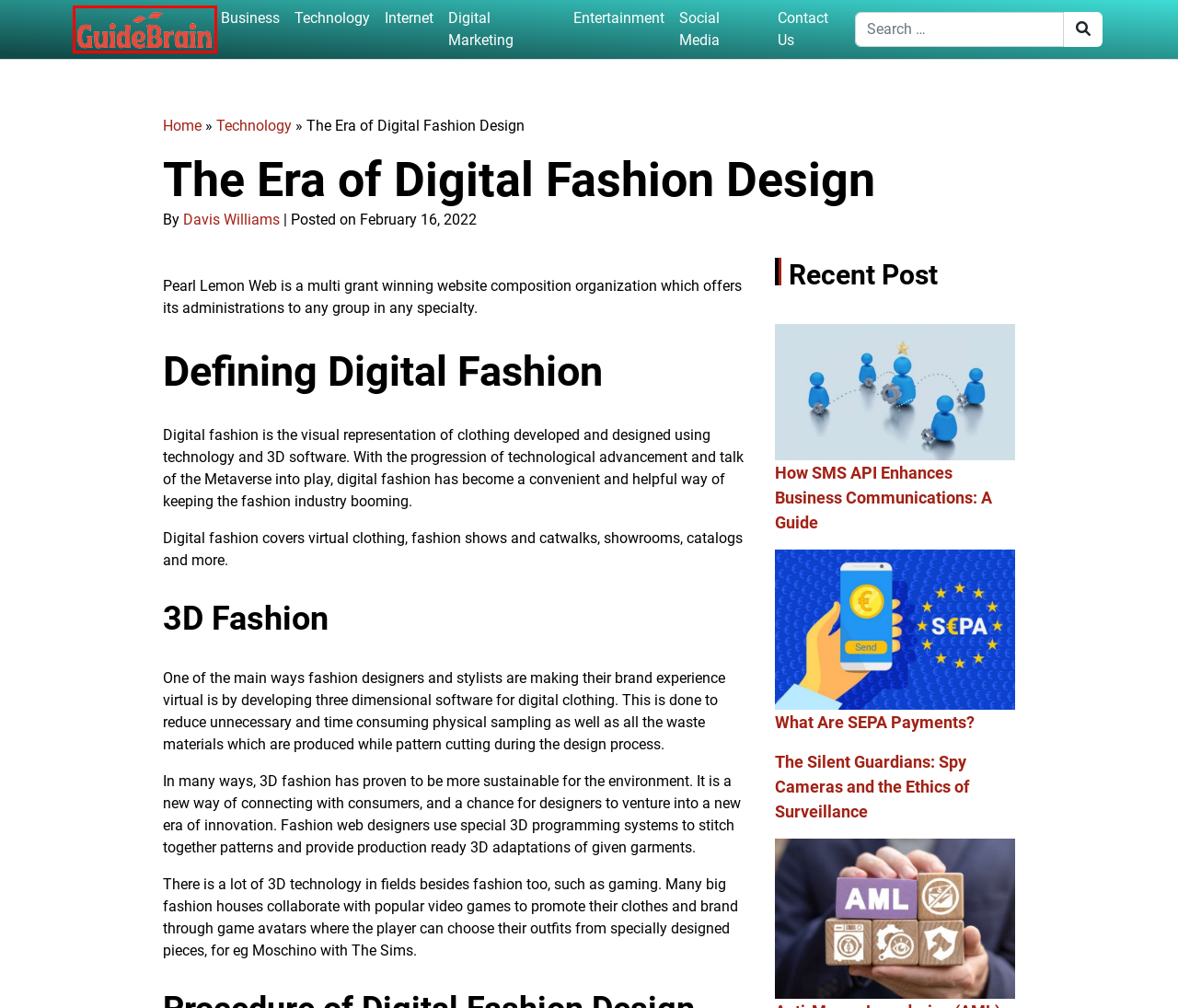Given a screenshot of a webpage featuring a red bounding box, identify the best matching webpage description for the new page after the element within the red box is clicked. Here are the options:
A. Anti-Money Laundering (AML) Compliance
B. Solar Micro Inverters Maximize Solar Panel Efficiency and Savings
C. Helpful Services for Small Business Owners
D. Entertainment Archives -
E. Social Media Archives -
F. Stay updated with latest information and happenings - GuideBrain
G. How SMS API Enhances Business Communications
H. Technology Archives -

F